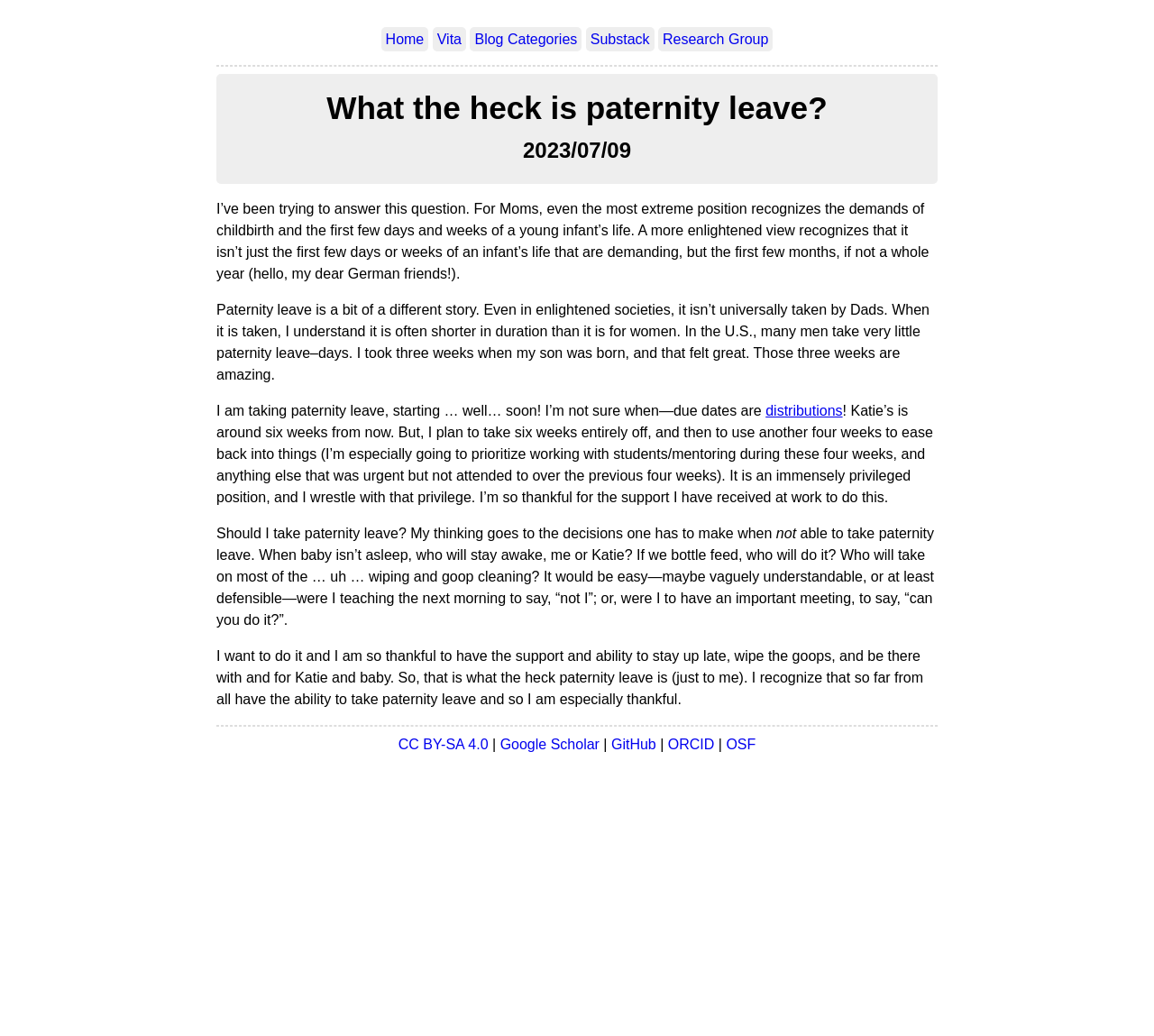Please find and generate the text of the main header of the webpage.

What the heck is paternity leave?